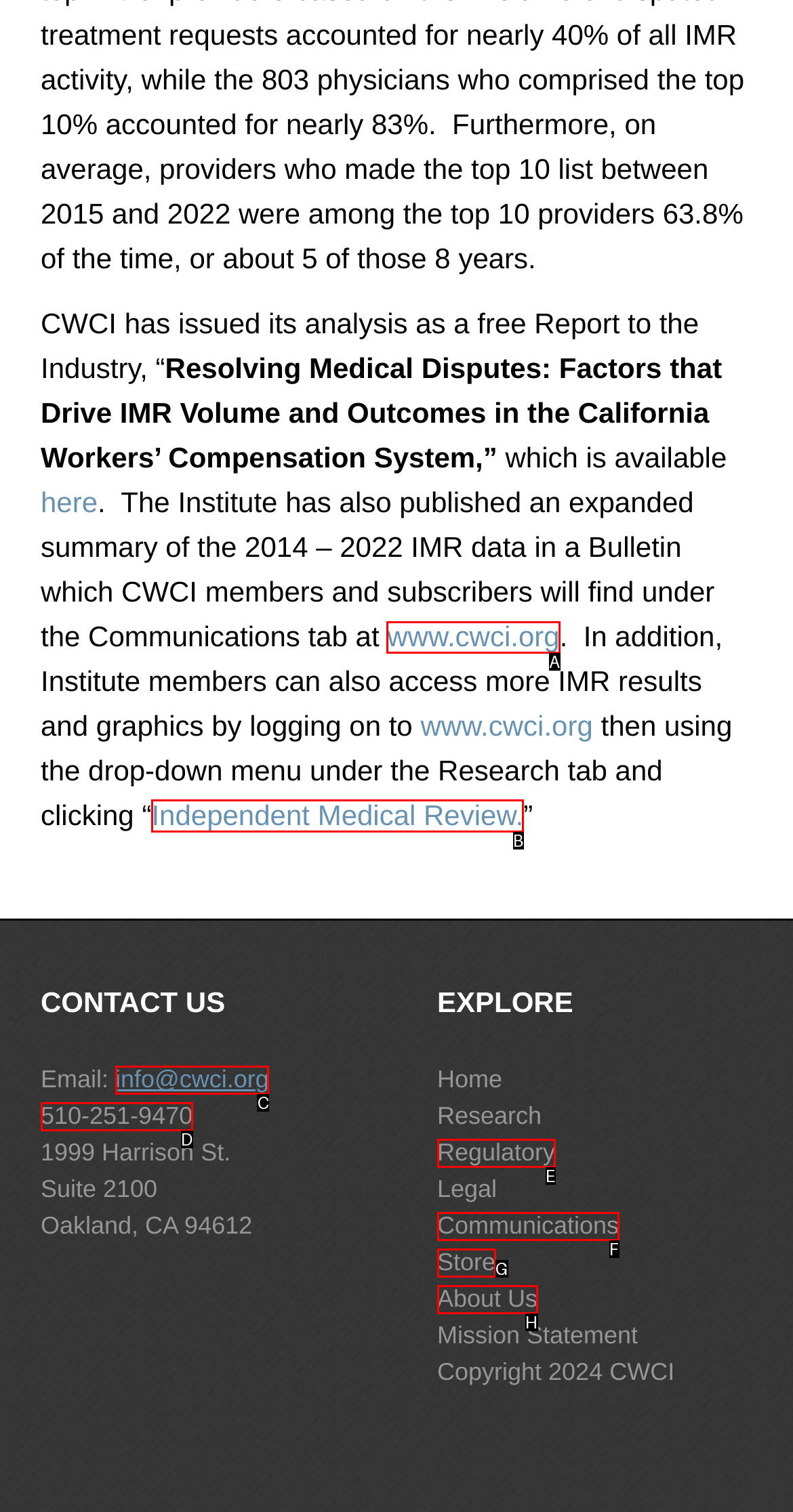Indicate which HTML element you need to click to complete the task: Visit the CWCI website. Provide the letter of the selected option directly.

A